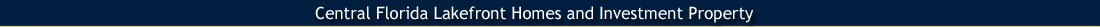Please provide a brief answer to the question using only one word or phrase: 
What is the color of the font used for the text?

Elegant white